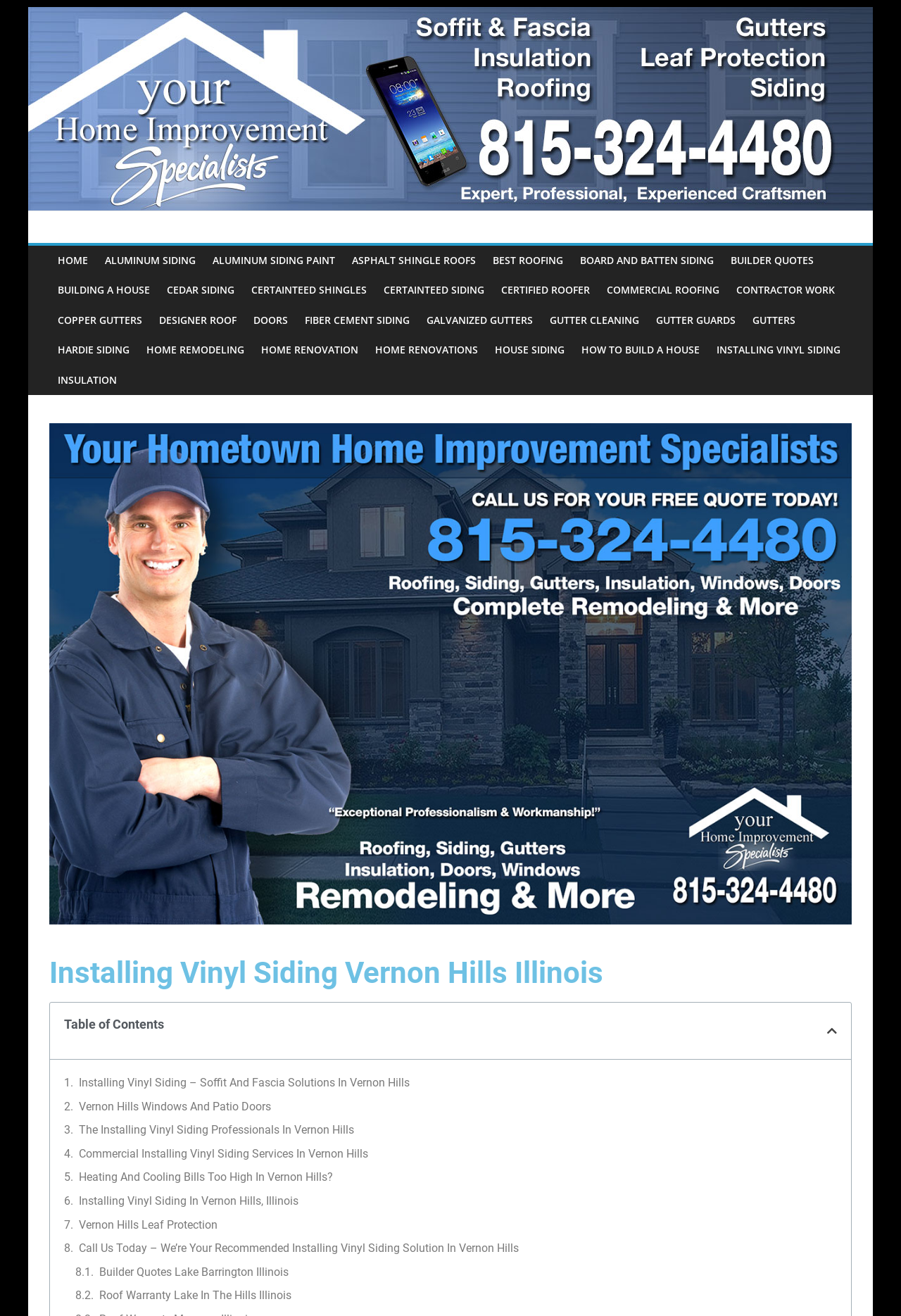Are there any links related to Vernon Hills on this webpage?
Please respond to the question with a detailed and informative answer.

There are several links related to Vernon Hills, such as 'Installing Vinyl Siding – Soffit And Fascia Solutions In Vernon Hills', 'Vernon Hills Windows And Patio Doors', and 'Installing Vinyl Siding In Vernon Hills, Illinois', which suggests that the webpage provides information about services in Vernon Hills.